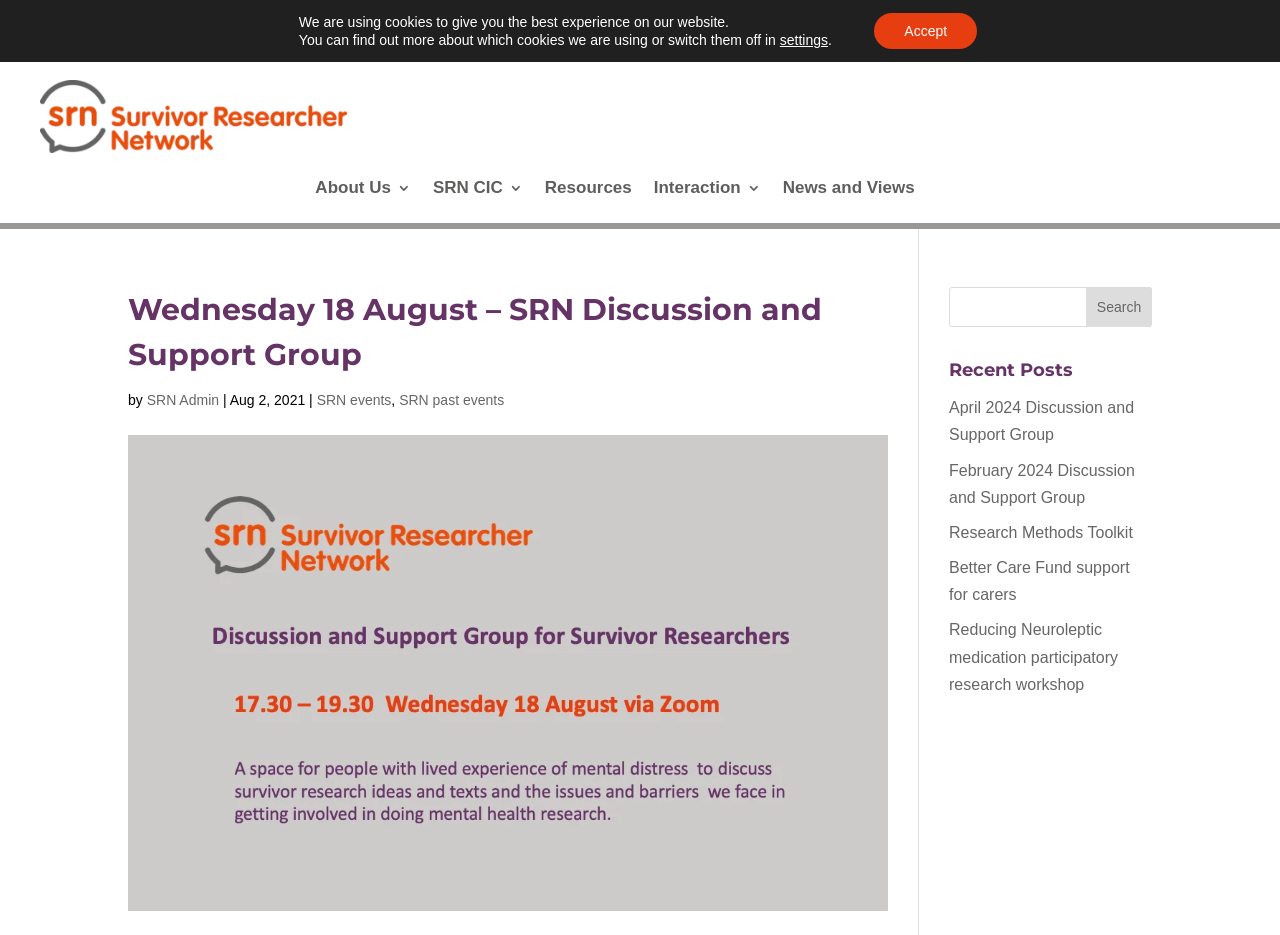Locate the bounding box coordinates of the clickable area to execute the instruction: "Go to the 'About Us' page". Provide the coordinates as four float numbers between 0 and 1, represented as [left, top, right, bottom].

[0.246, 0.194, 0.321, 0.217]